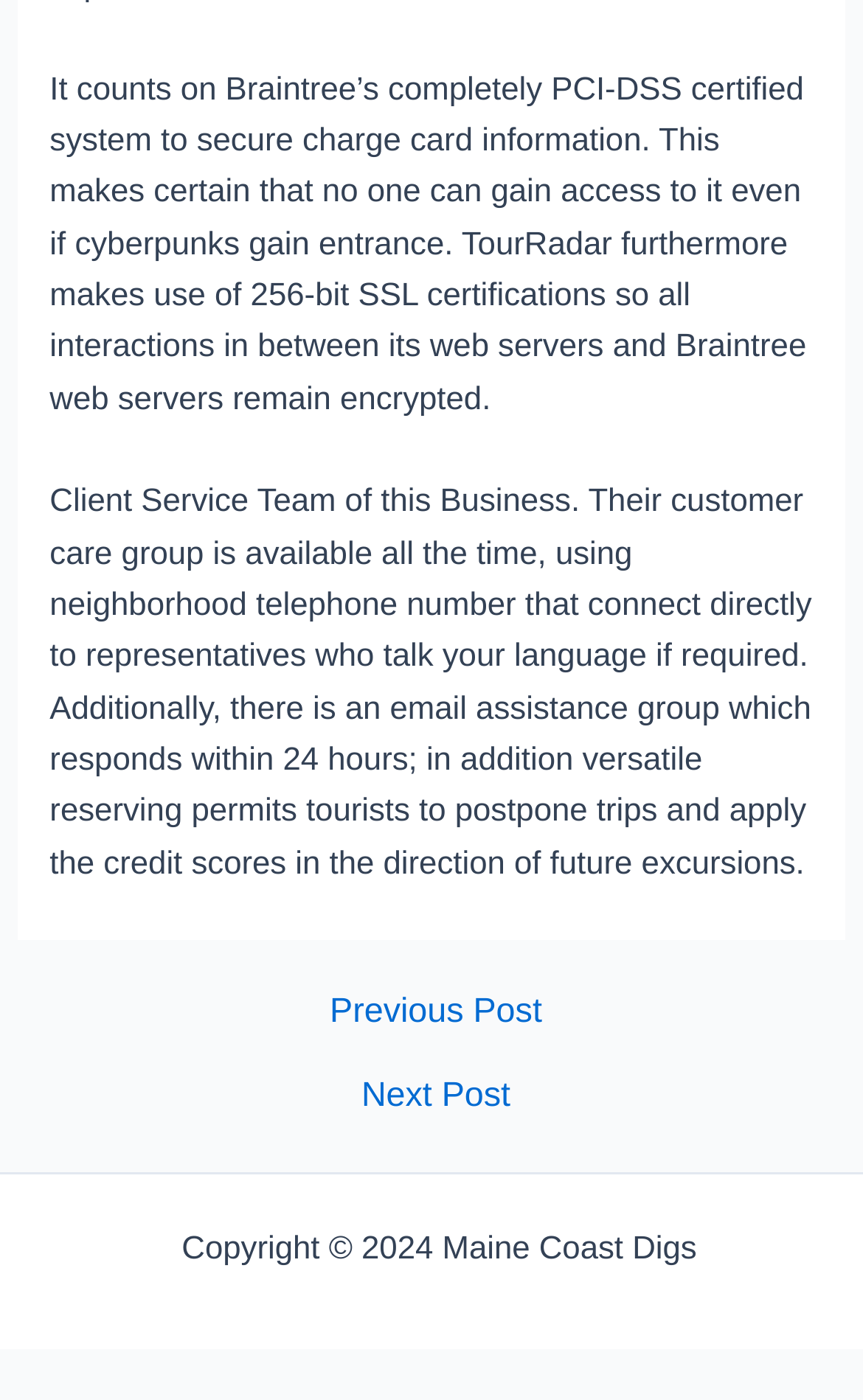What is the name of the company owning the copyright?
Relying on the image, give a concise answer in one word or a brief phrase.

Maine Coast Digs